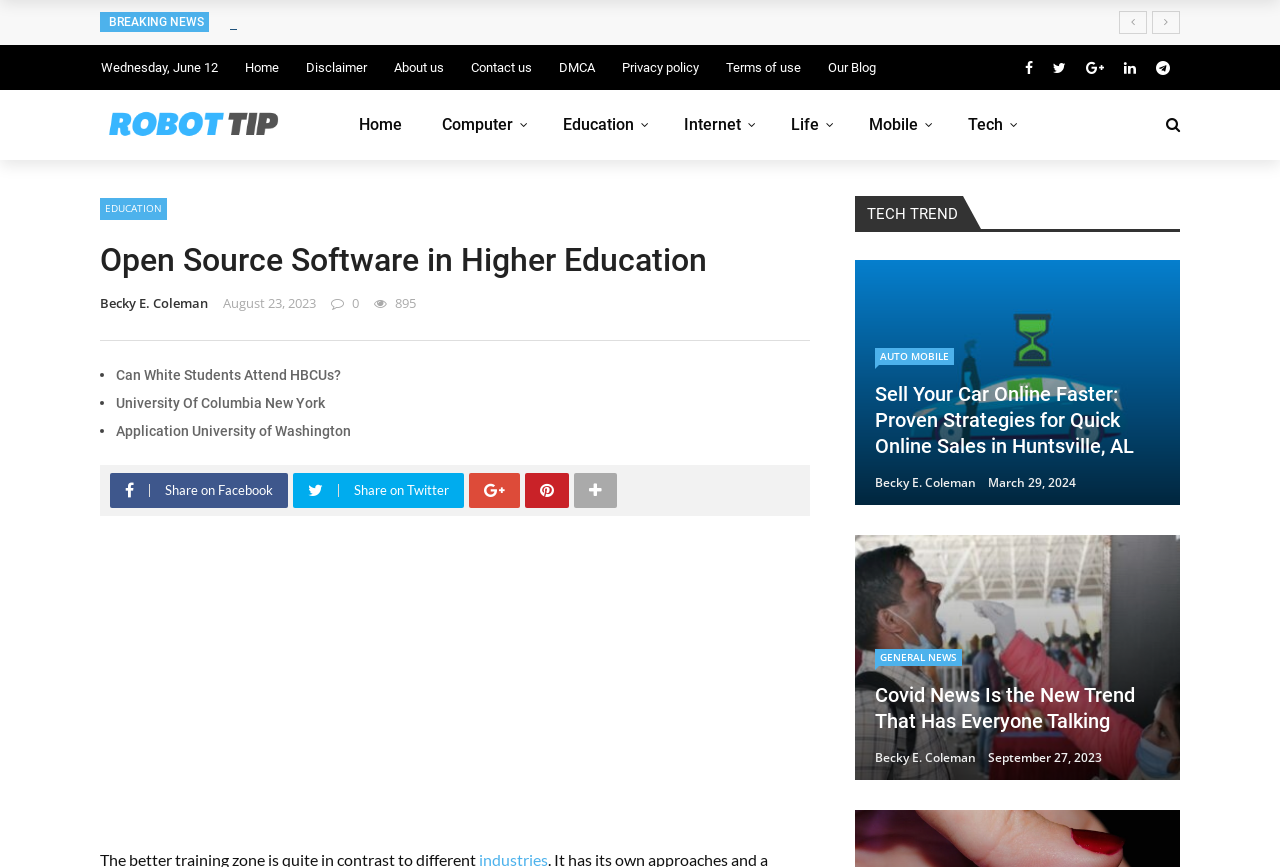Given the description of a UI element: "General News", identify the bounding box coordinates of the matching element in the webpage screenshot.

[0.684, 0.749, 0.752, 0.768]